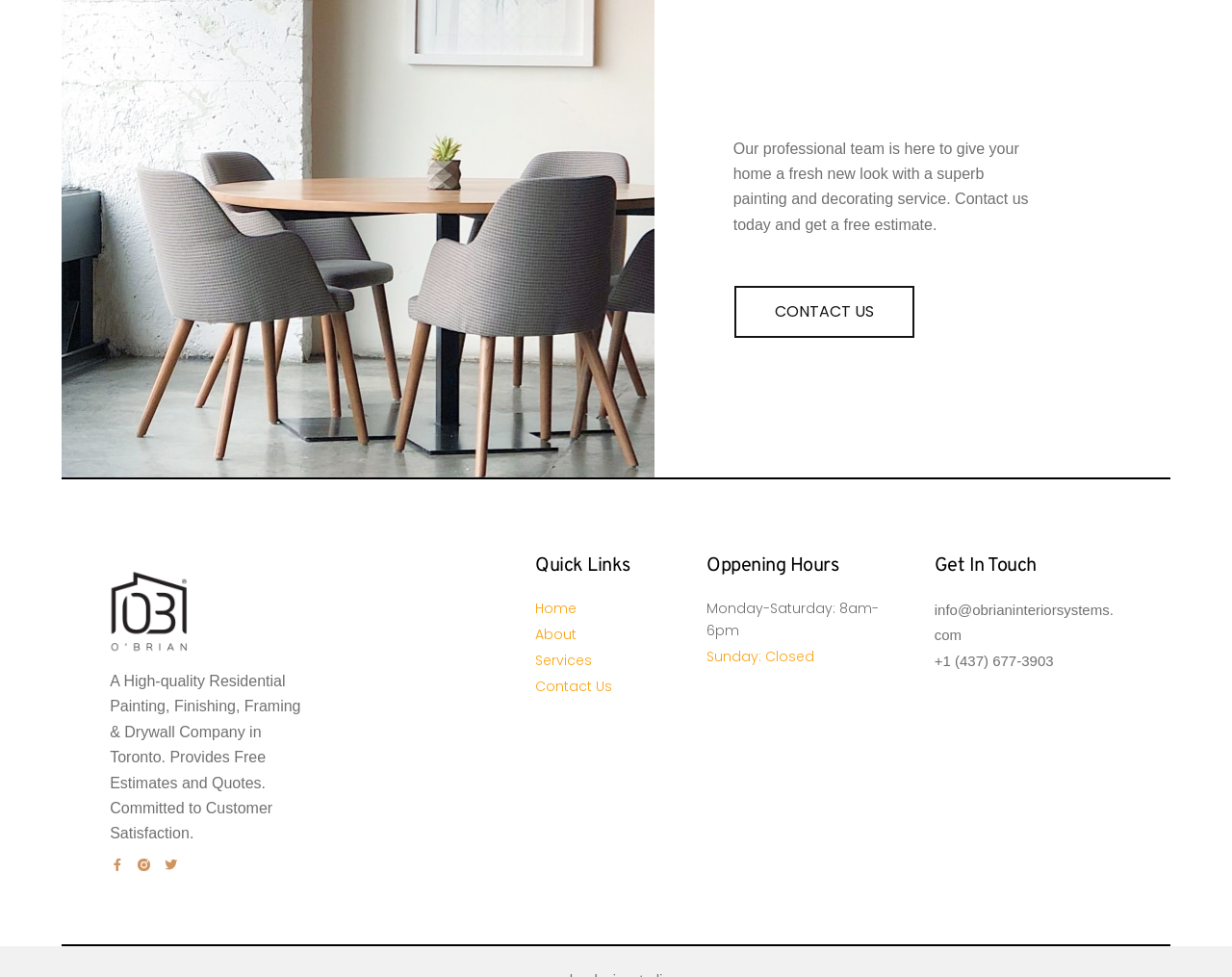What are the company's operating hours on Monday to Saturday?
Using the image as a reference, deliver a detailed and thorough answer to the question.

The StaticText element with the text 'Monday-Saturday: 8am-6pm' provides the operating hours of the company on weekdays.